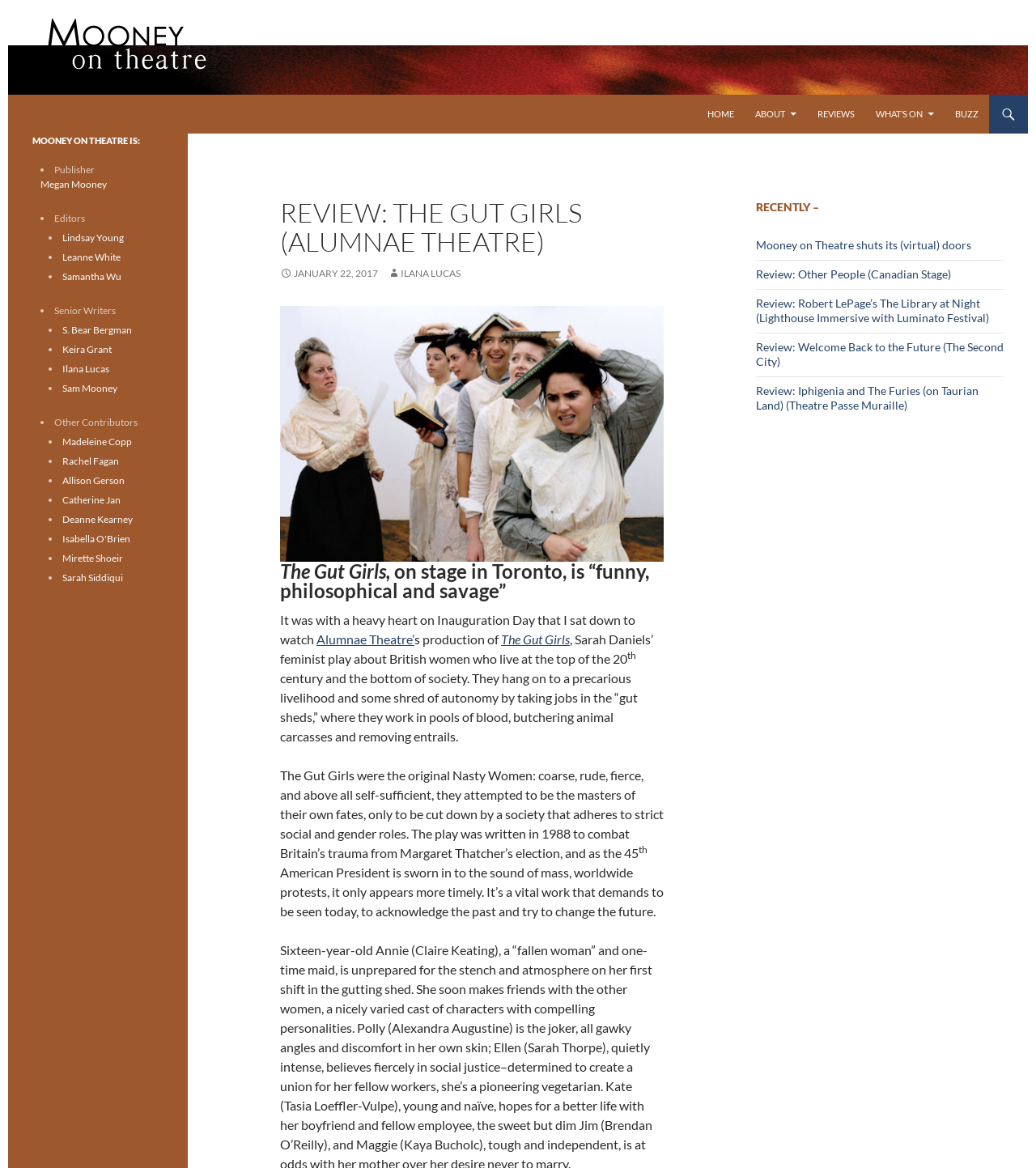What is the tagline of Mooney on Theatre?
Provide a detailed answer to the question using information from the image.

I found the answer by looking at the text content of the webpage, specifically the heading element with the text 'Toronto theatre for everyone.' which appears to be the tagline of Mooney on Theatre.